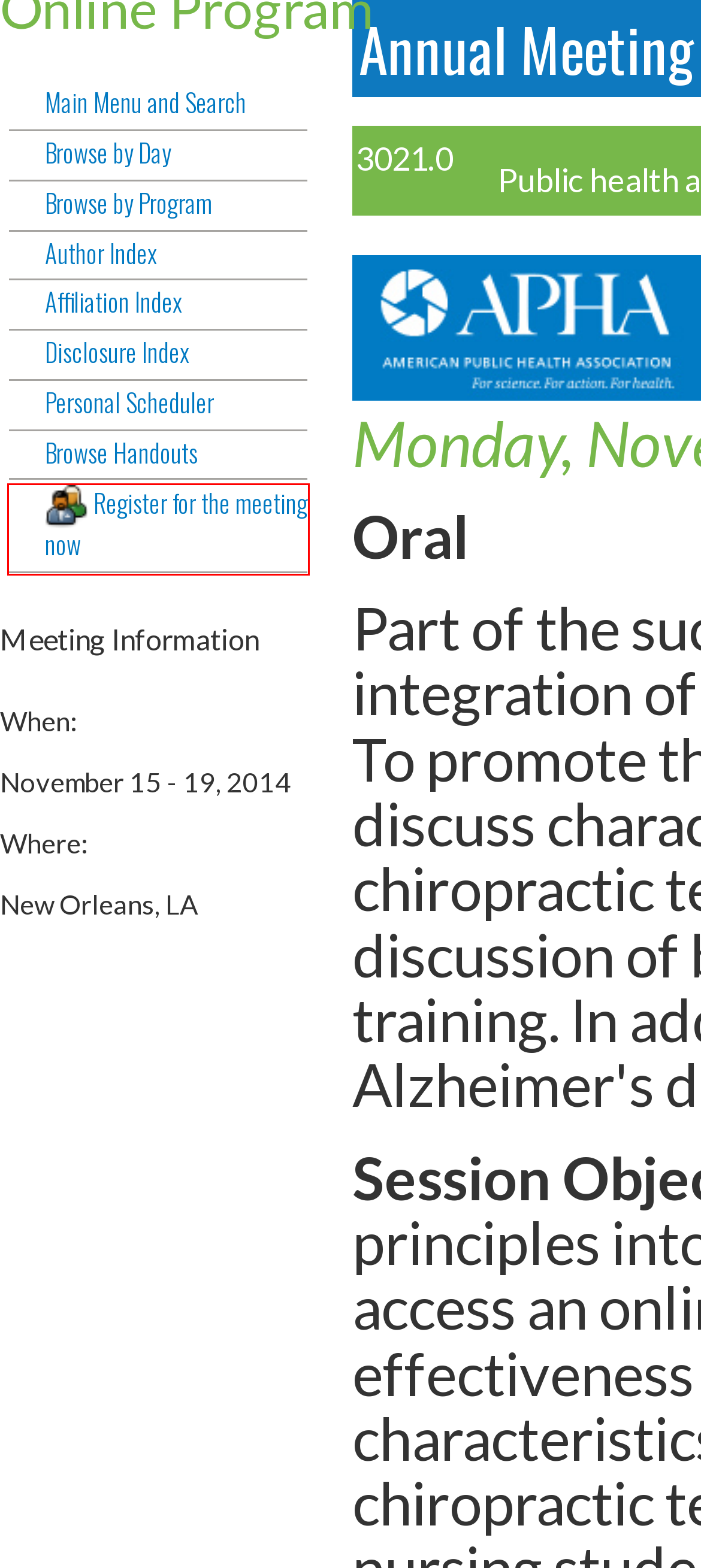Inspect the provided webpage screenshot, concentrating on the element within the red bounding box. Select the description that best represents the new webpage after you click the highlighted element. Here are the candidates:
A. Single Gift - Advocacy
B. Page Not Found
C. Topics & Issues
D. American Public Health Association — For science. For action. For health.
E. News & Media
F. APHA Annual Meeting and Expo Registration
G. APHA Membership
H. Professional Development

F